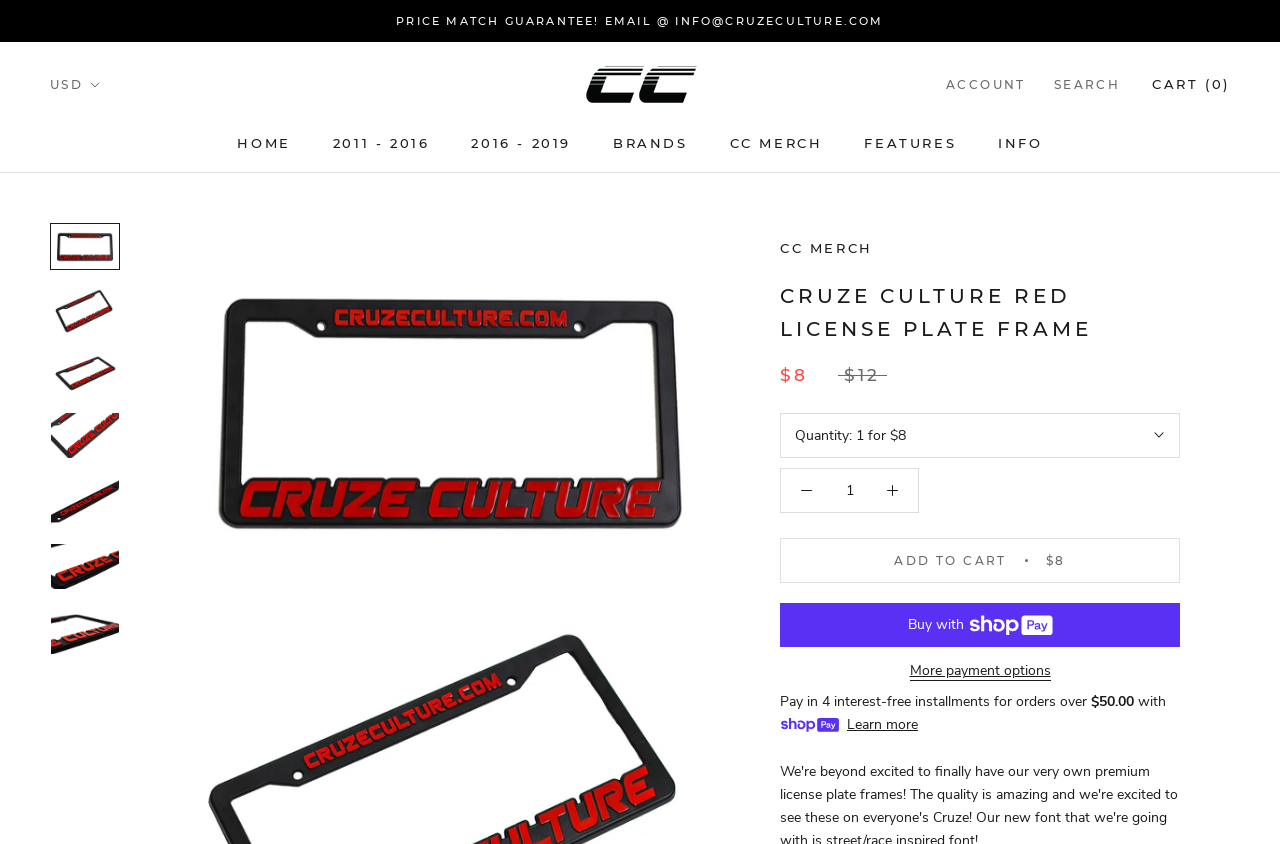Identify the bounding box coordinates of the region that needs to be clicked to carry out this instruction: "Click on the 'HOME' link". Provide these coordinates as four float numbers ranging from 0 to 1, i.e., [left, top, right, bottom].

[0.185, 0.16, 0.227, 0.179]